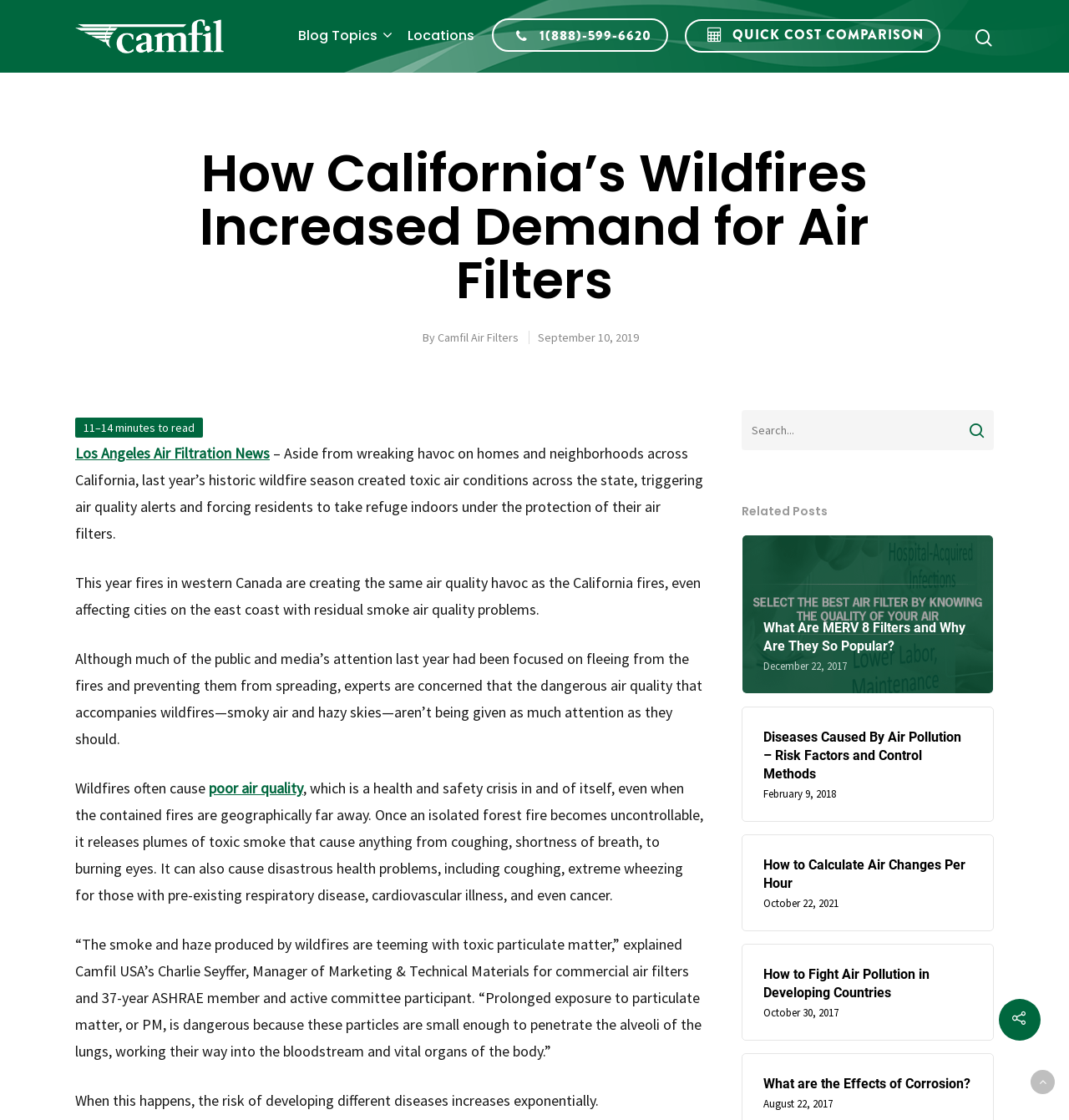Provide the bounding box coordinates of the area you need to click to execute the following instruction: "Call the company at 1(888)-599-6620".

[0.46, 0.019, 0.625, 0.045]